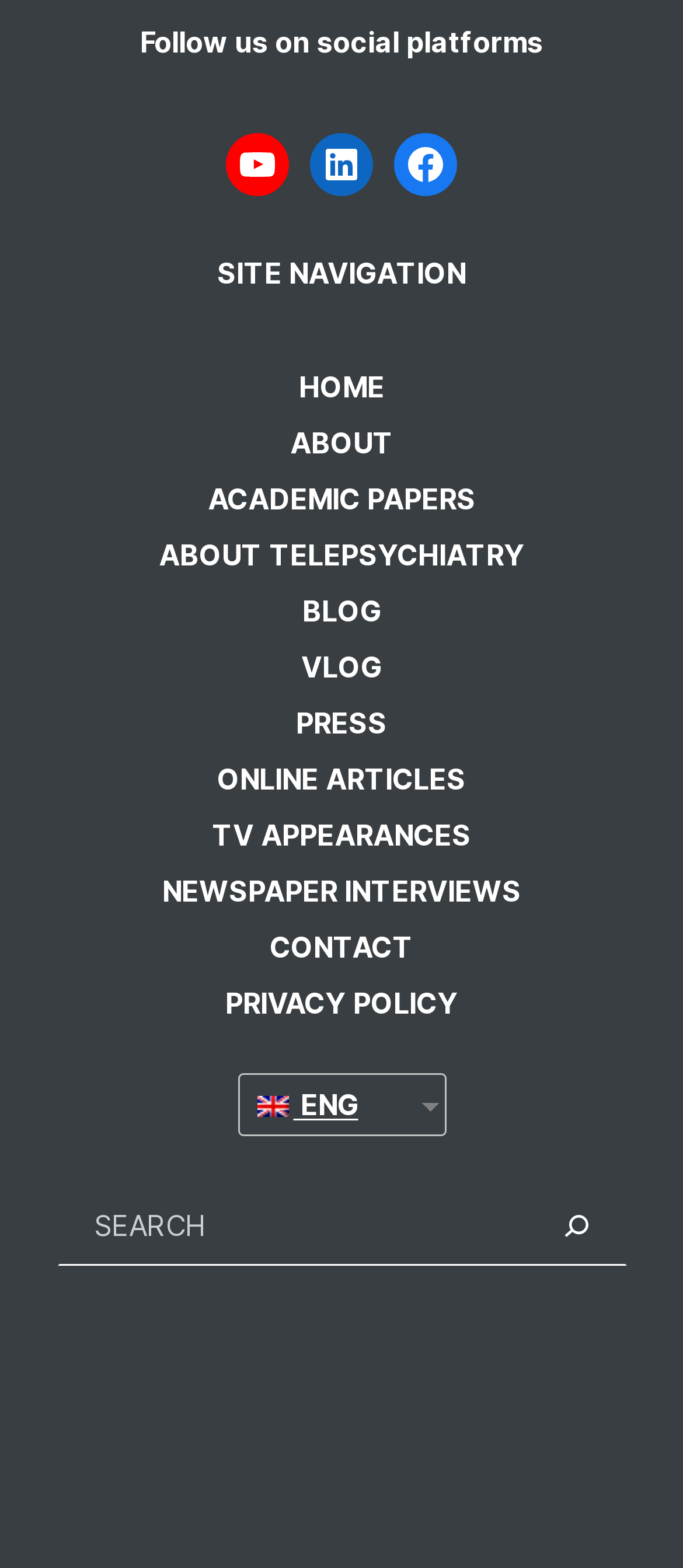Find the bounding box coordinates for the area that must be clicked to perform this action: "Visit ACADEMIC PAPERS".

[0.304, 0.304, 0.696, 0.331]